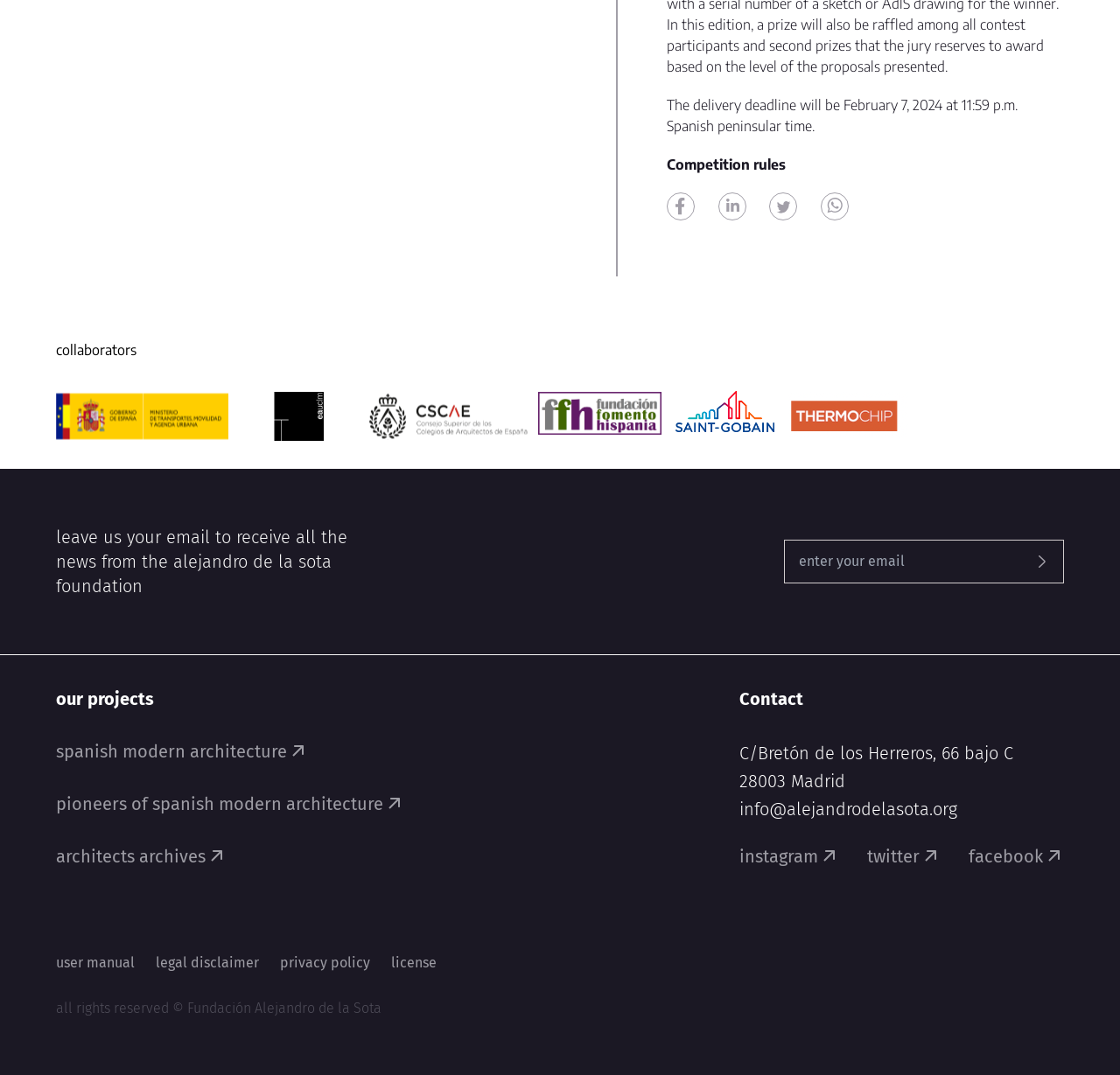Provide a brief response using a word or short phrase to this question:
What is the address of the Alejandro de la Sota foundation?

C/Bretón de los Herreros, 66 bajo C 28003 Madrid